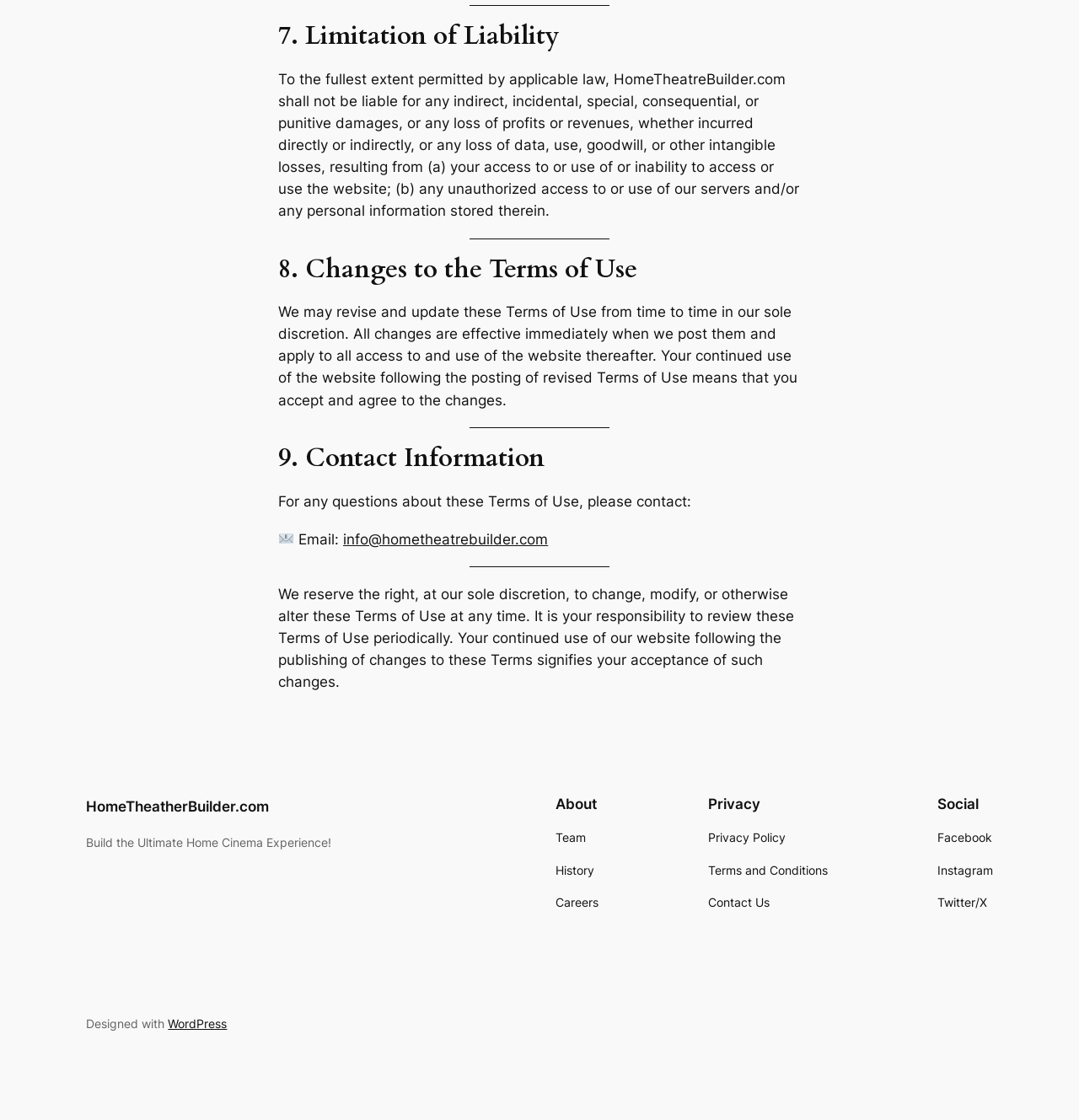Show the bounding box coordinates for the element that needs to be clicked to execute the following instruction: "Visit our Facebook page". Provide the coordinates in the form of four float numbers between 0 and 1, i.e., [left, top, right, bottom].

[0.868, 0.74, 0.919, 0.757]